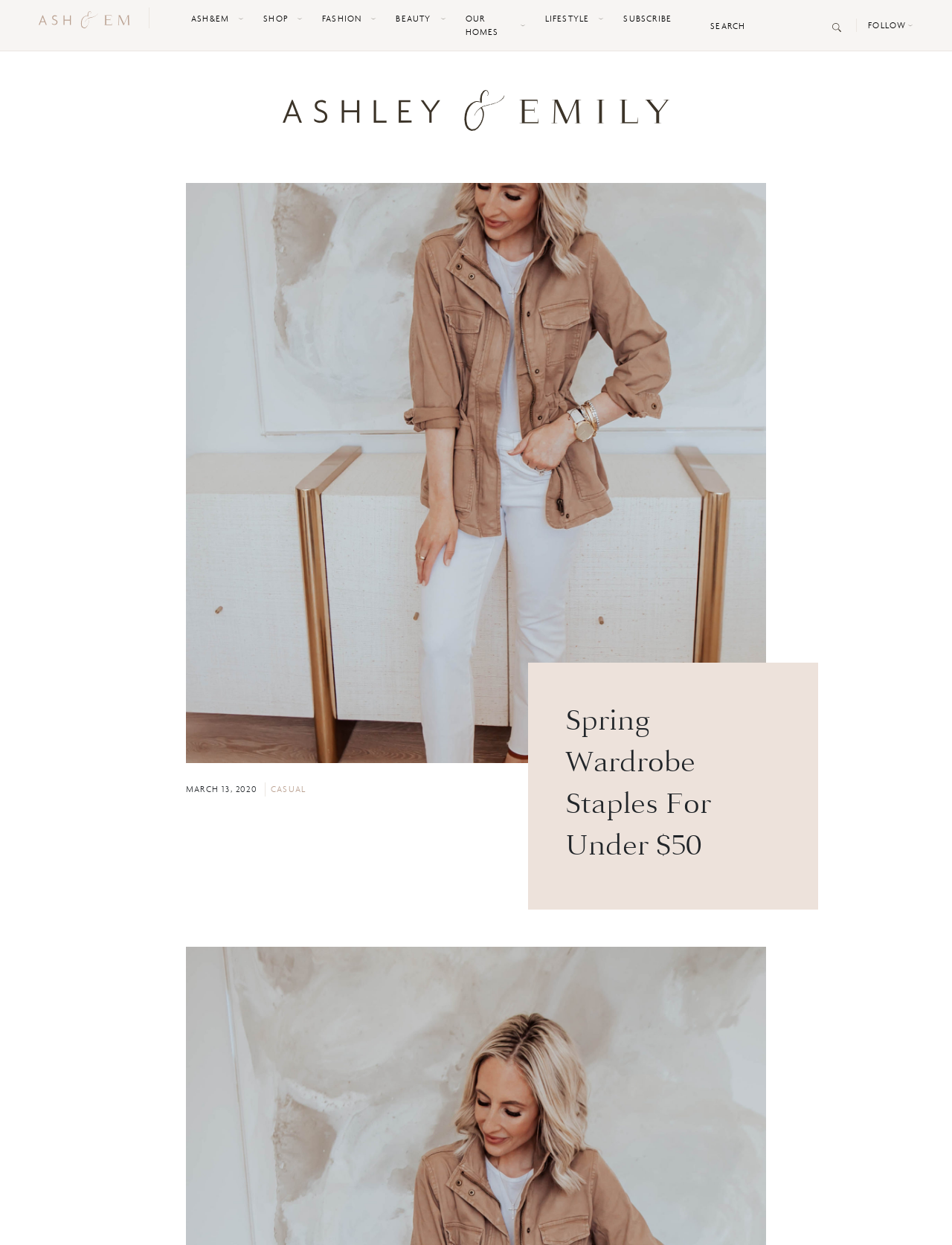Reply to the question with a single word or phrase:
What is the purpose of the search box?

Search content